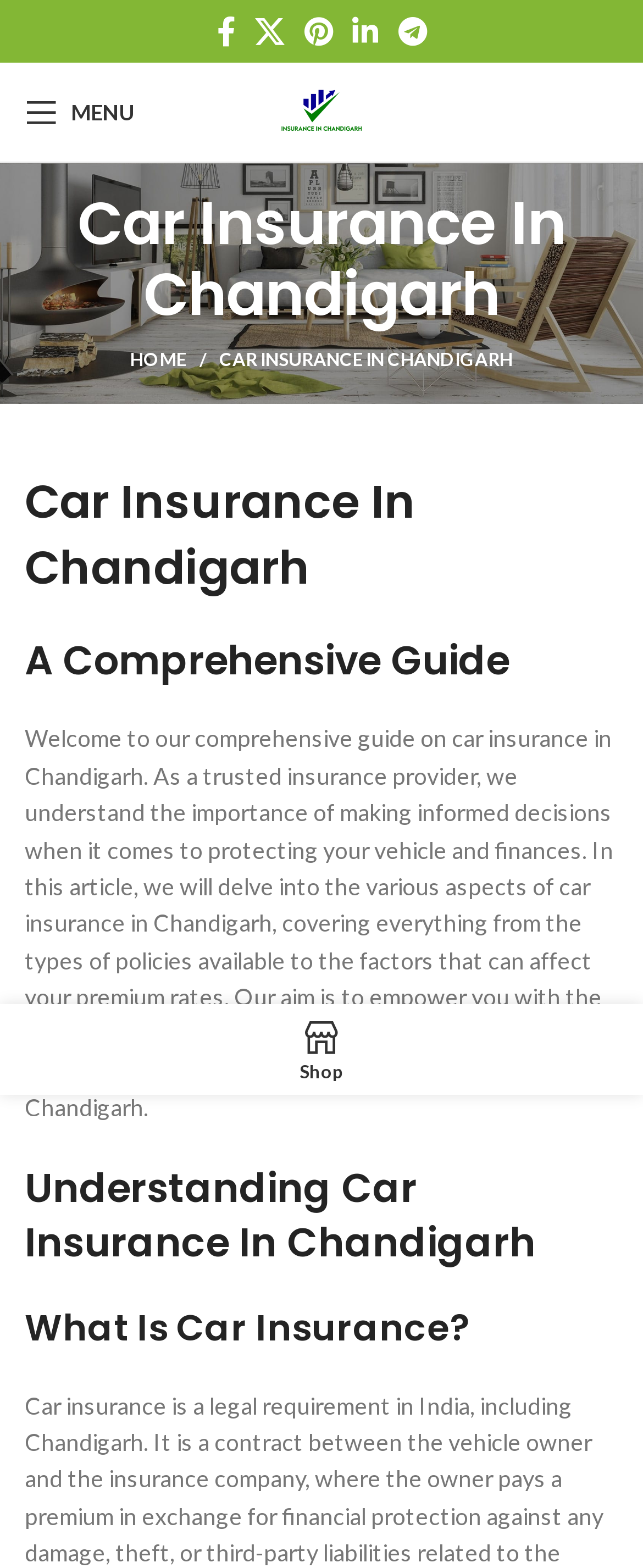Please respond to the question using a single word or phrase:
How many social media links are available?

5